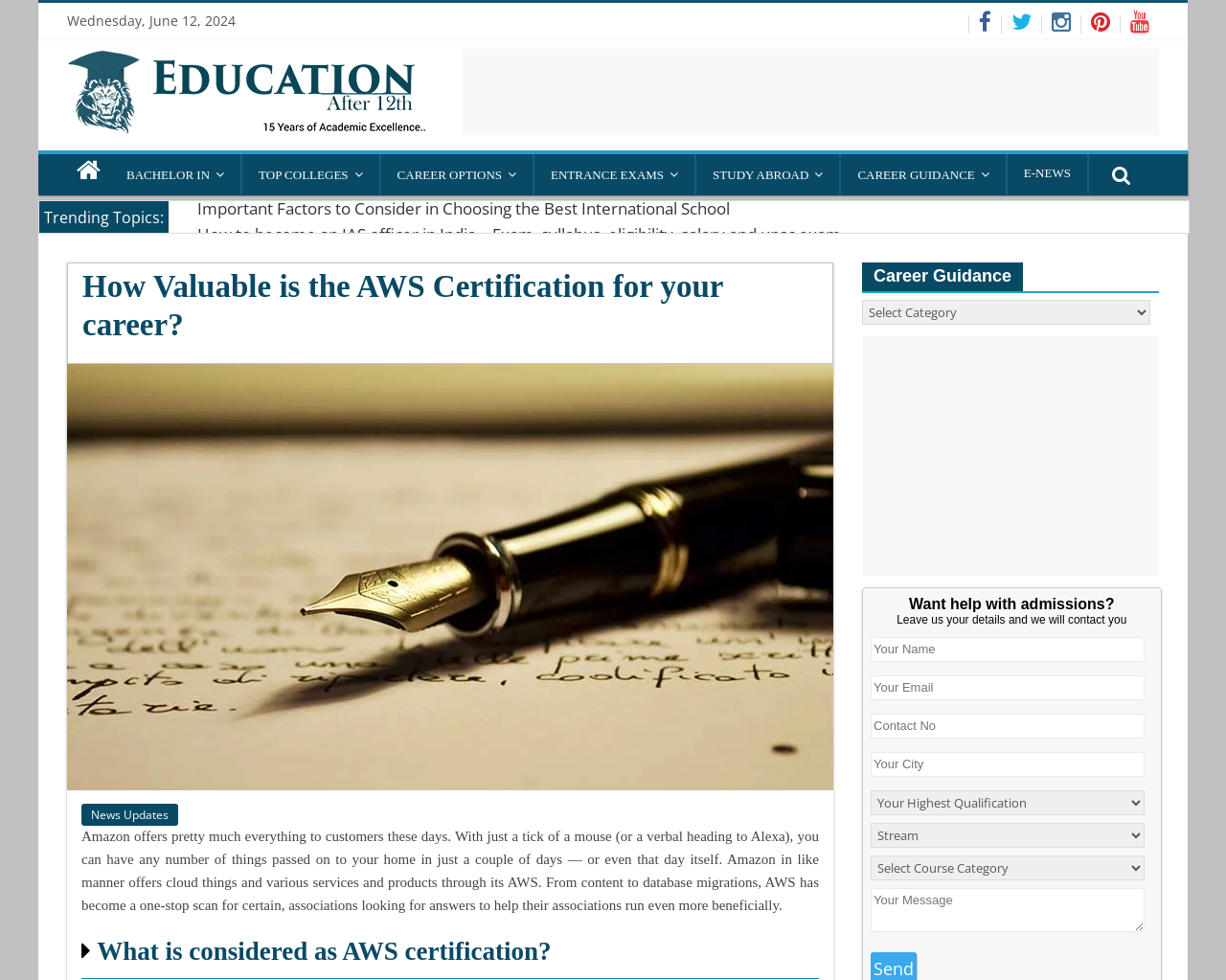What is the topic of the trending topics section?
Please provide a single word or phrase in response based on the screenshot.

Education and career